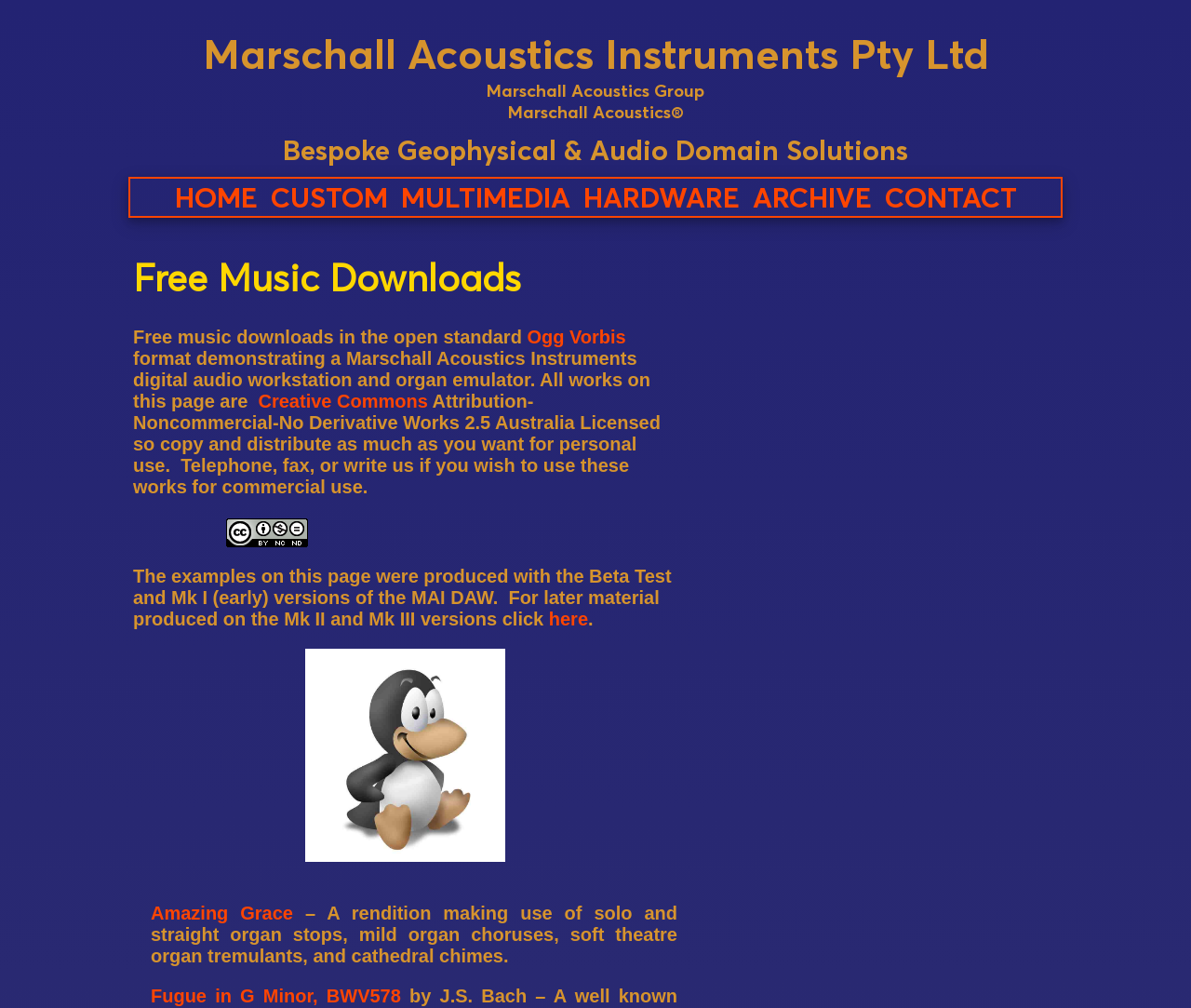Identify the bounding box coordinates of the clickable region required to complete the instruction: "Click on Ogg Vorbis". The coordinates should be given as four float numbers within the range of 0 and 1, i.e., [left, top, right, bottom].

[0.443, 0.324, 0.526, 0.344]